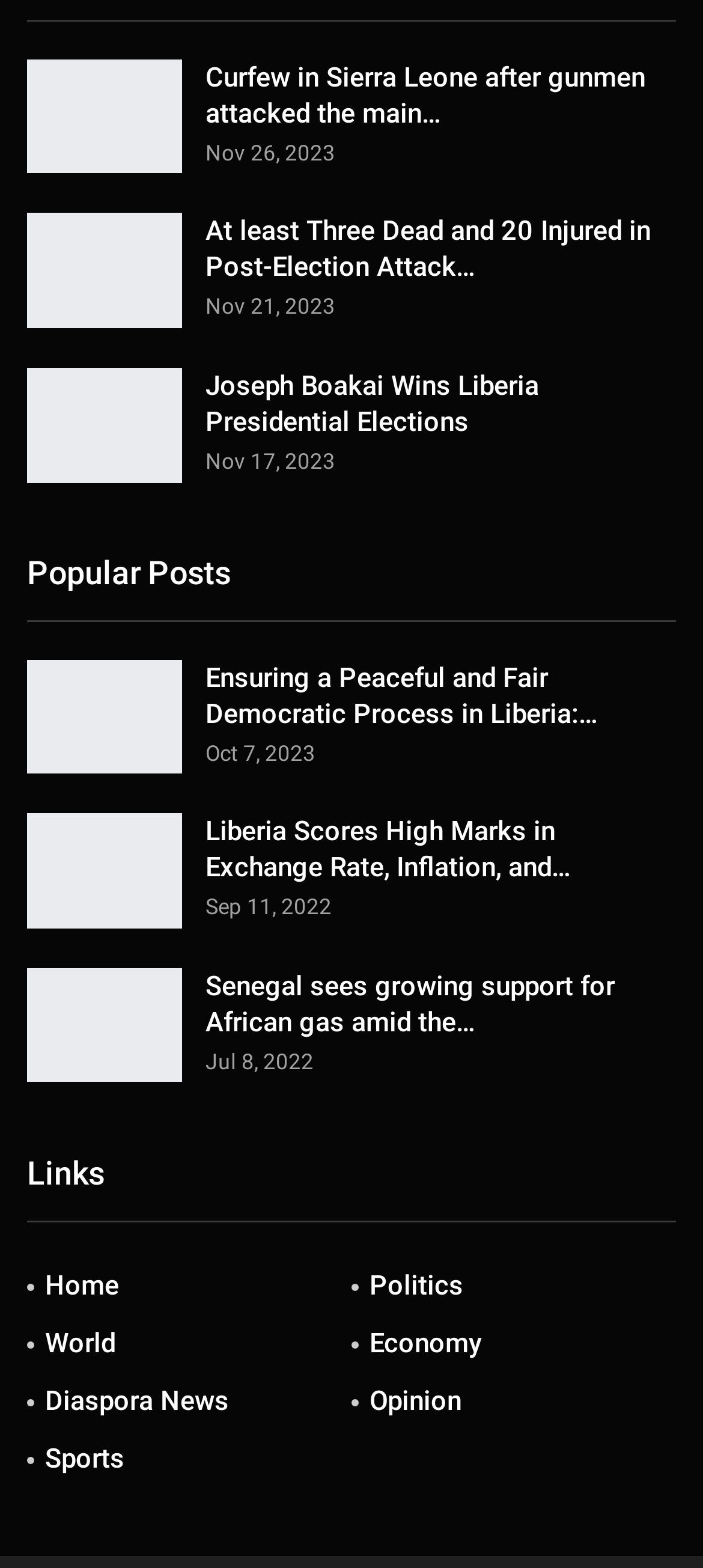What is the title of the second news article?
From the image, respond with a single word or phrase.

At least Three Dead and 20 Injured in Post-Election Attack…